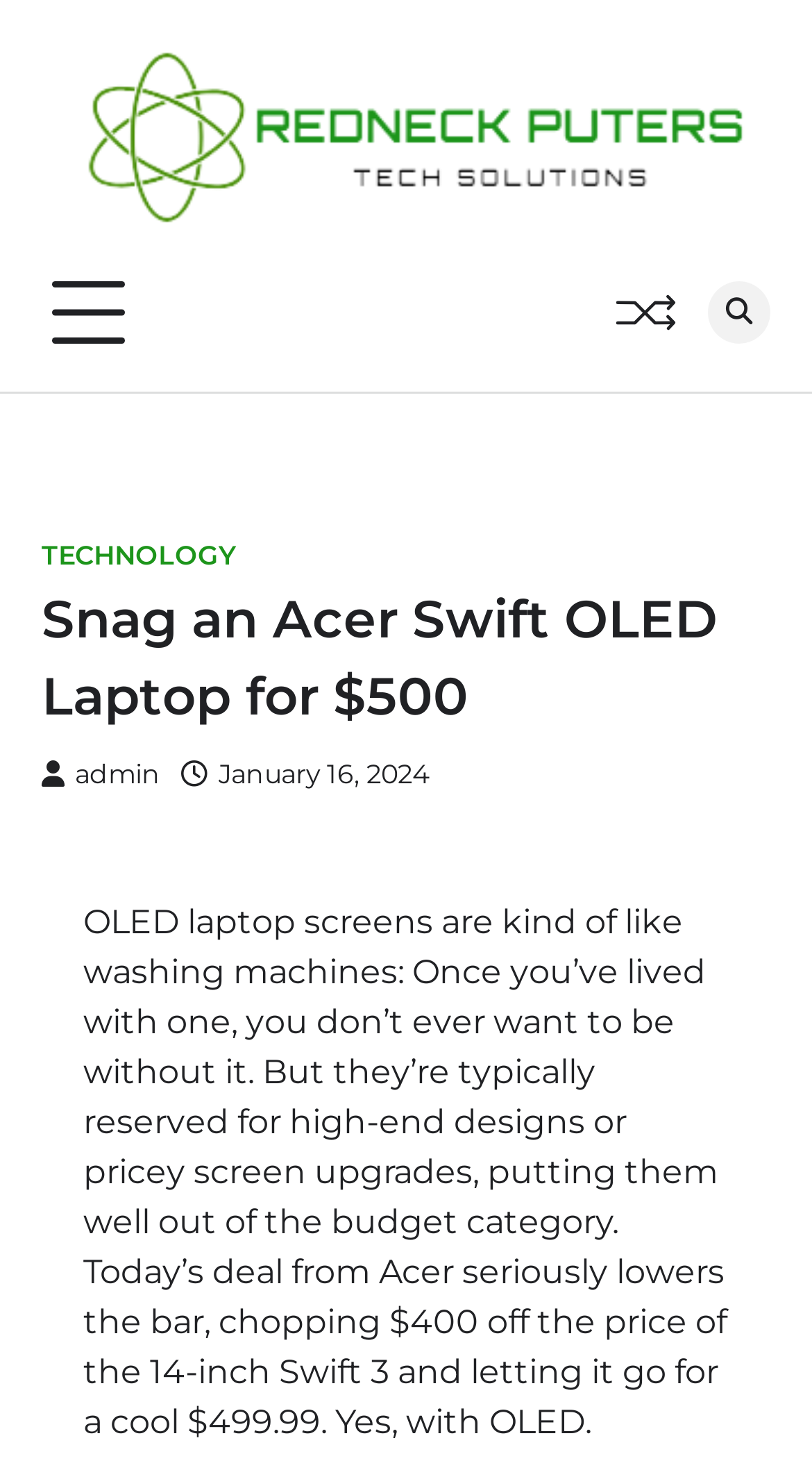Use a single word or phrase to answer the following:
What is the price of the Acer Swift 3 laptop?

$499.99